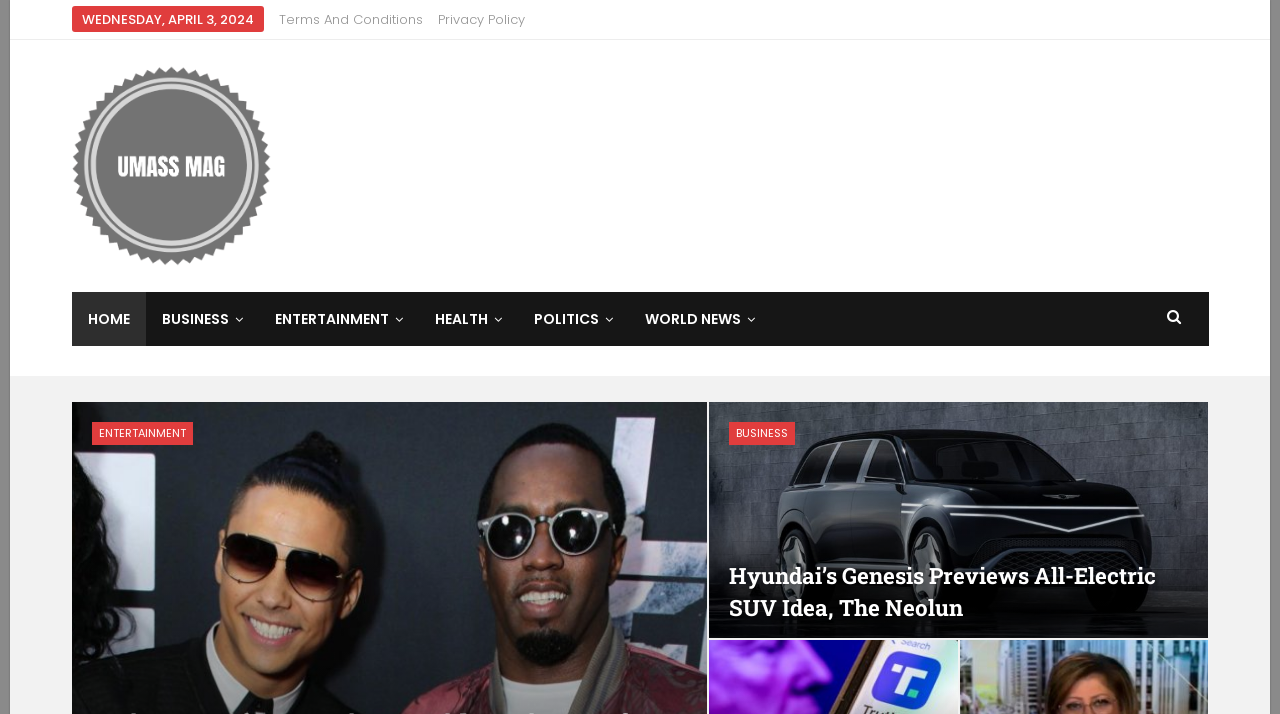Determine the bounding box coordinates for the area that needs to be clicked to fulfill this task: "View terms and conditions". The coordinates must be given as four float numbers between 0 and 1, i.e., [left, top, right, bottom].

[0.218, 0.014, 0.33, 0.041]